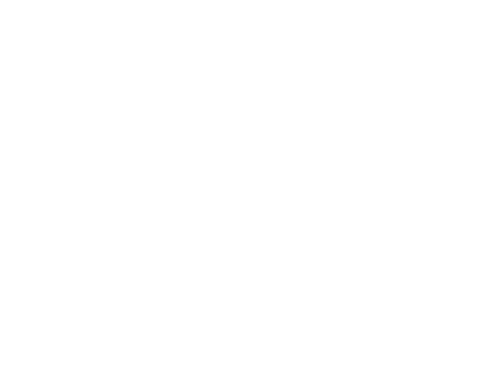Describe every significant element in the image thoroughly.

This image features a vintage 1956 Gretsch 6120 electric guitar in a vibrant Western Orange finish. Renowned for its distinctive design and quality craftsmanship, the Gretsch 6120 is a celebrated model among guitar enthusiasts and musicians alike. This particular model boasts iconic Western features, including unique cactus inlays and a steer head motif logo prominently displayed on the headstock. 

Equipped with dual DeArmond Dynasonic pickups and a Bigsby tremolo system, this guitar combines aesthetic charm with exceptional sound quality, making it a coveted piece for collectors and performers. The instrument is in excellent condition and comes with its original hard case. It is available for purchase at Gary's Classic Guitars, with an asking price of $17,995, highlighting its value as a rare and desirable vintage guitar.